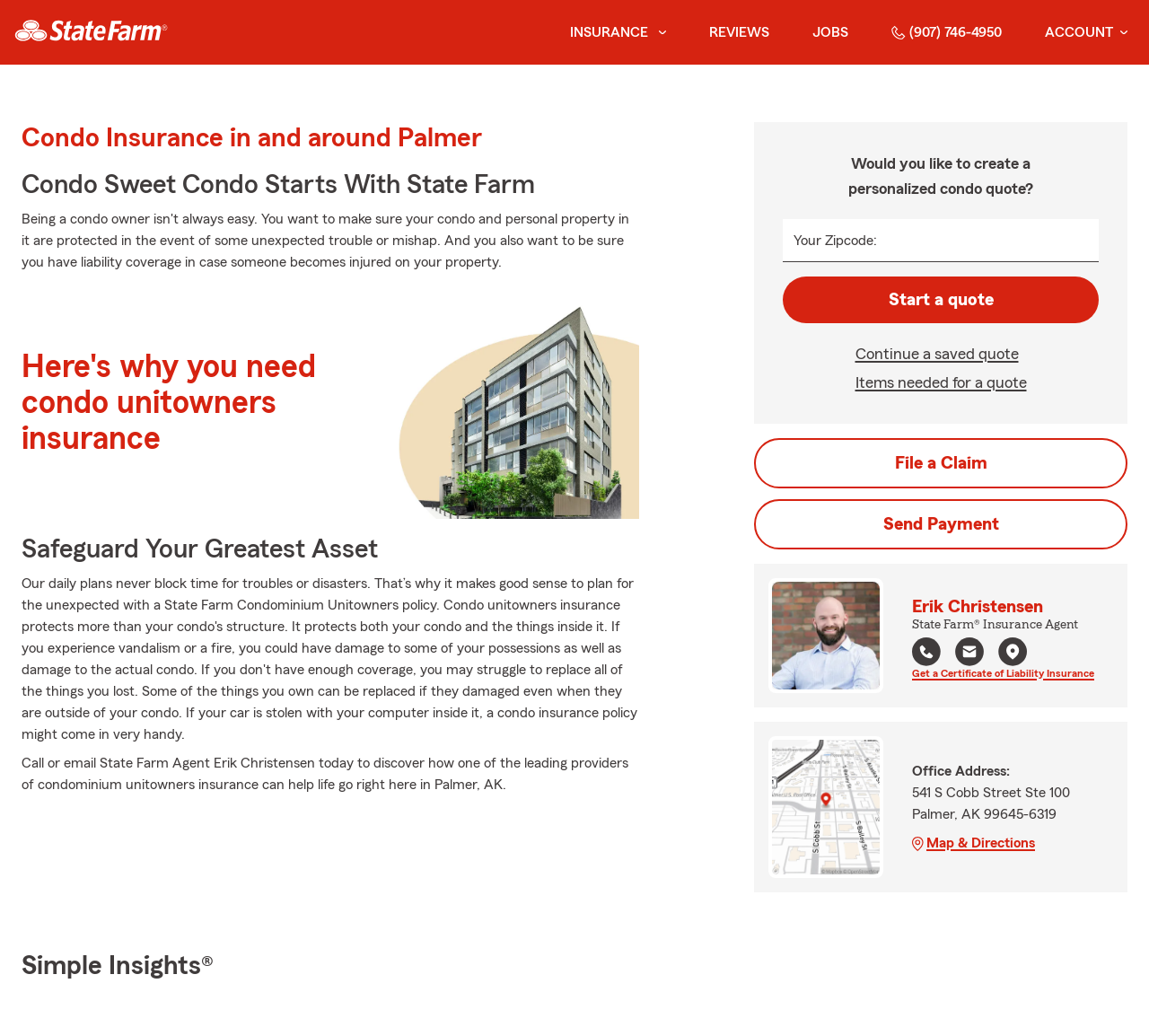Determine the coordinates of the bounding box for the clickable area needed to execute this instruction: "Email the agent".

[0.831, 0.615, 0.856, 0.647]